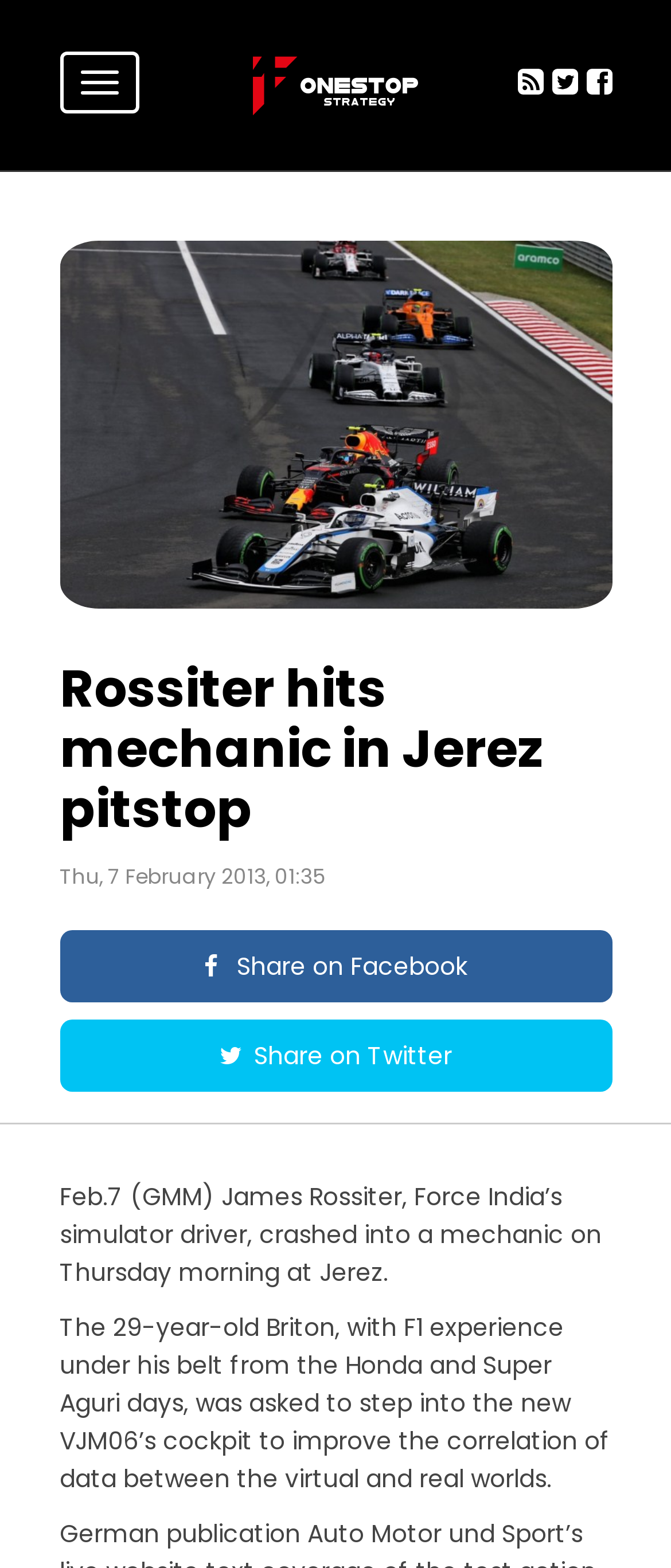What teams has James Rossiter had F1 experience with?
Answer the question with a detailed explanation, including all necessary information.

According to the webpage, James Rossiter has F1 experience under his belt from the Honda and Super Aguri days, which indicates the teams he has worked with.